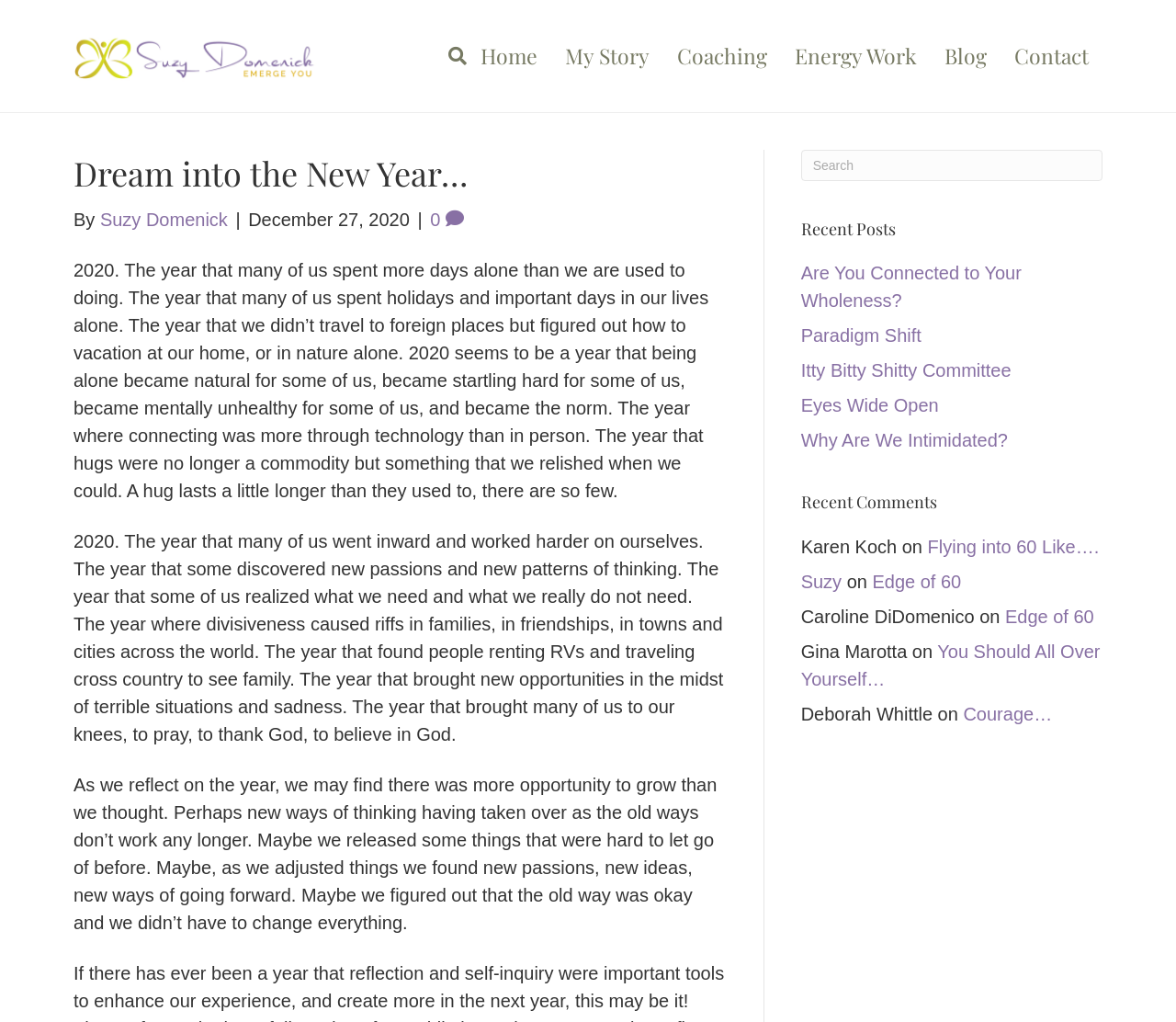Using the details in the image, give a detailed response to the question below:
What is the purpose of the search box?

The search box is located in the top-right corner of the webpage and is labeled 'Search'. Its purpose is to allow users to search for specific content on the website, such as blog posts or articles.